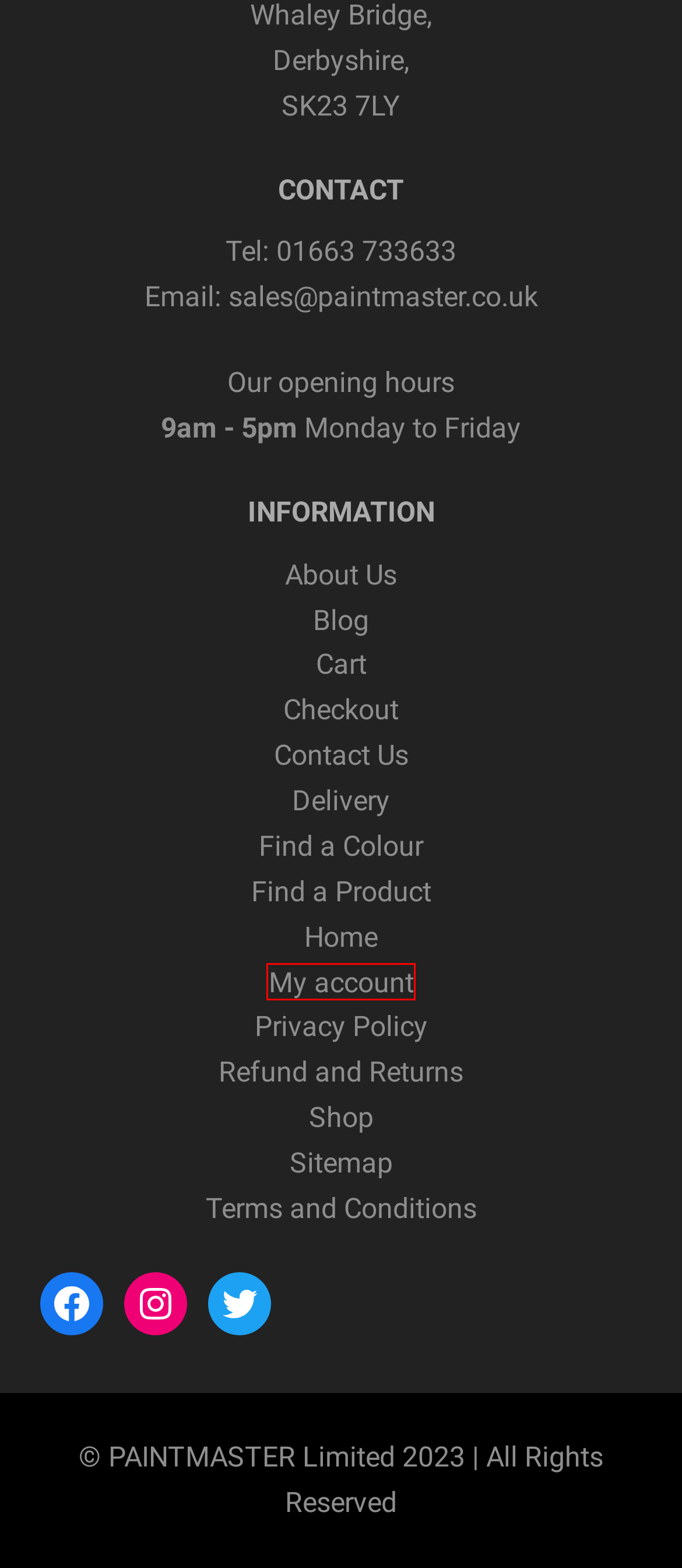Given a screenshot of a webpage with a red bounding box around a UI element, please identify the most appropriate webpage description that matches the new webpage after you click on the element. Here are the candidates:
A. Blog - Paintmaster
B. Exterior Paints - Paintmaster
C. Sitemap - Paintmaster
D. Refund and Returns - Paintmaster
E. Find a Product - Paintmaster
F. Paint Colour Finder - Paintmaster
G. Shop - Paintmaster
H. My account - Paintmaster

H